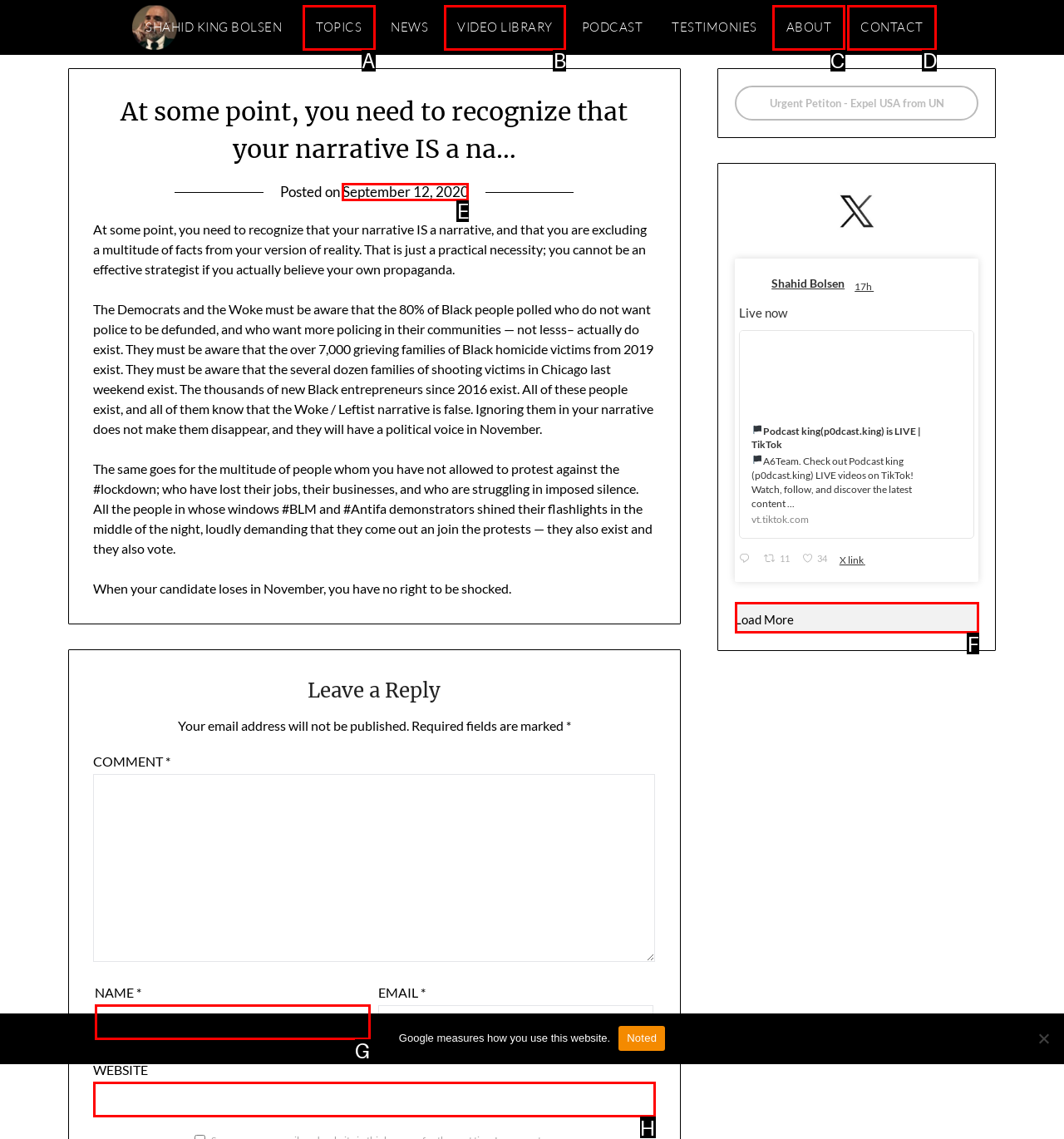Identify the correct HTML element to click for the task: Click on the 'Load More' link. Provide the letter of your choice.

F